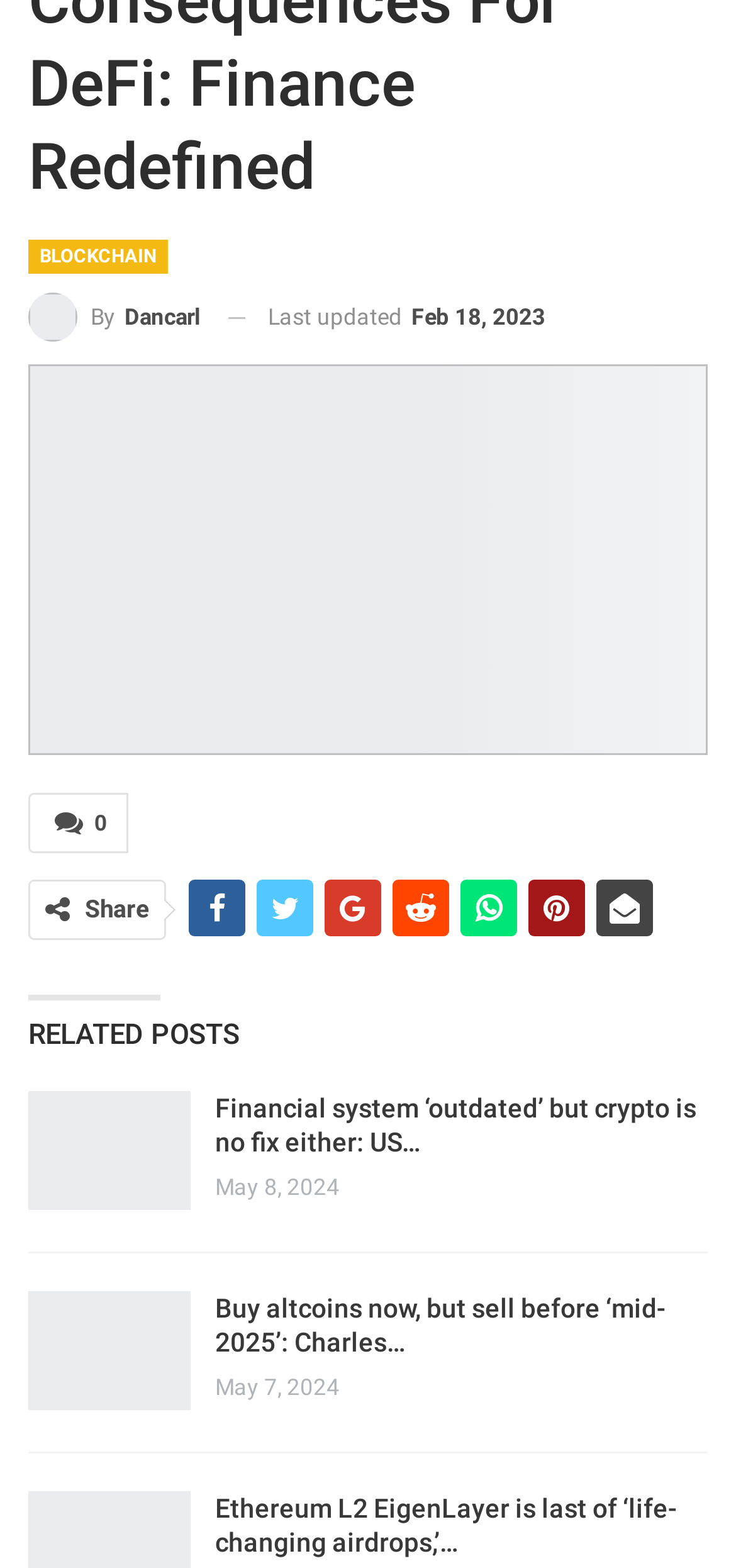What is the title of the first related post?
Examine the image and provide an in-depth answer to the question.

I looked at the link elements under the 'RELATED POSTS' heading and found the first one with the title 'Financial system ‘outdated’ but crypto is no fix either: US…'.